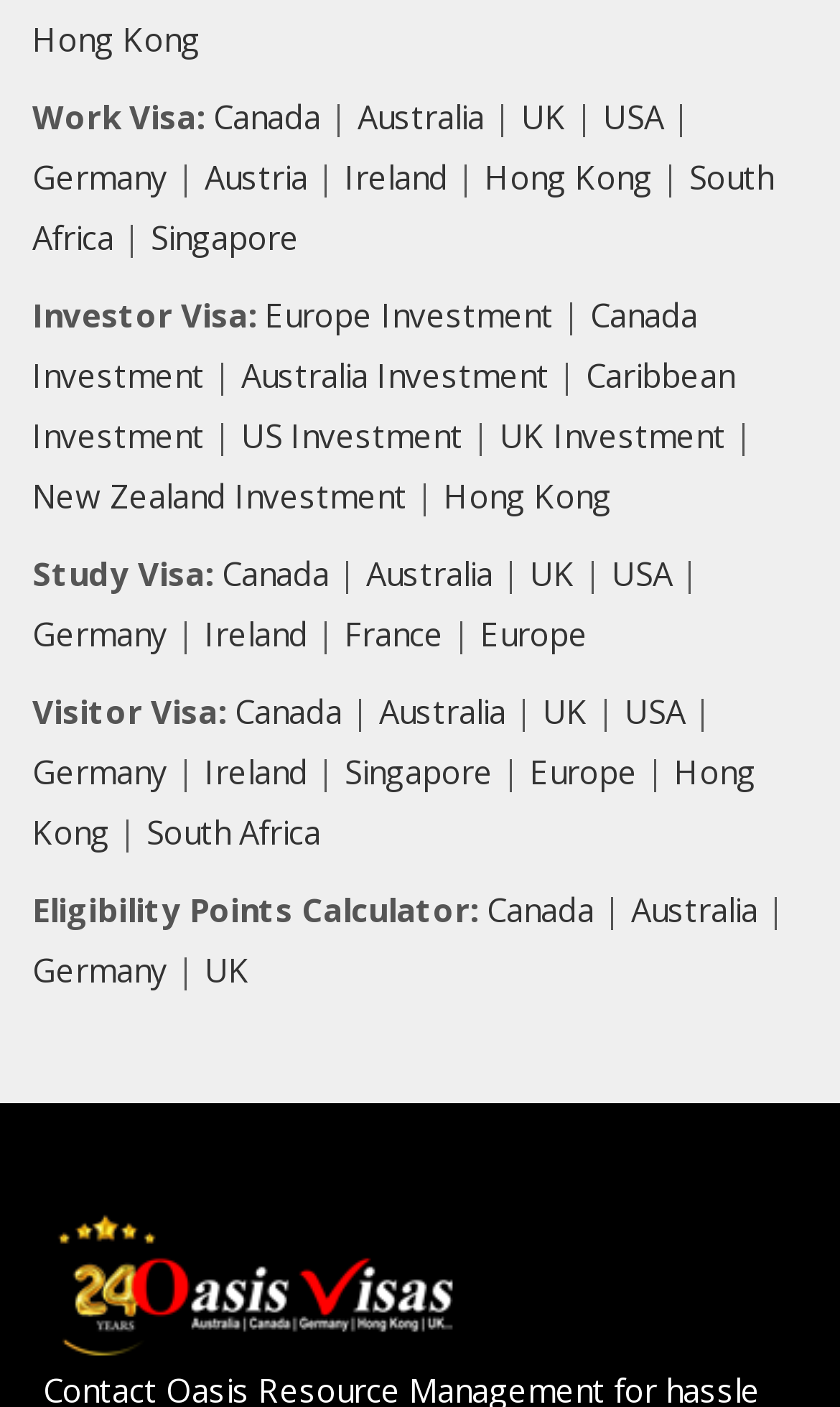Locate the bounding box of the UI element with the following description: "Hong Kong".

[0.528, 0.337, 0.728, 0.368]